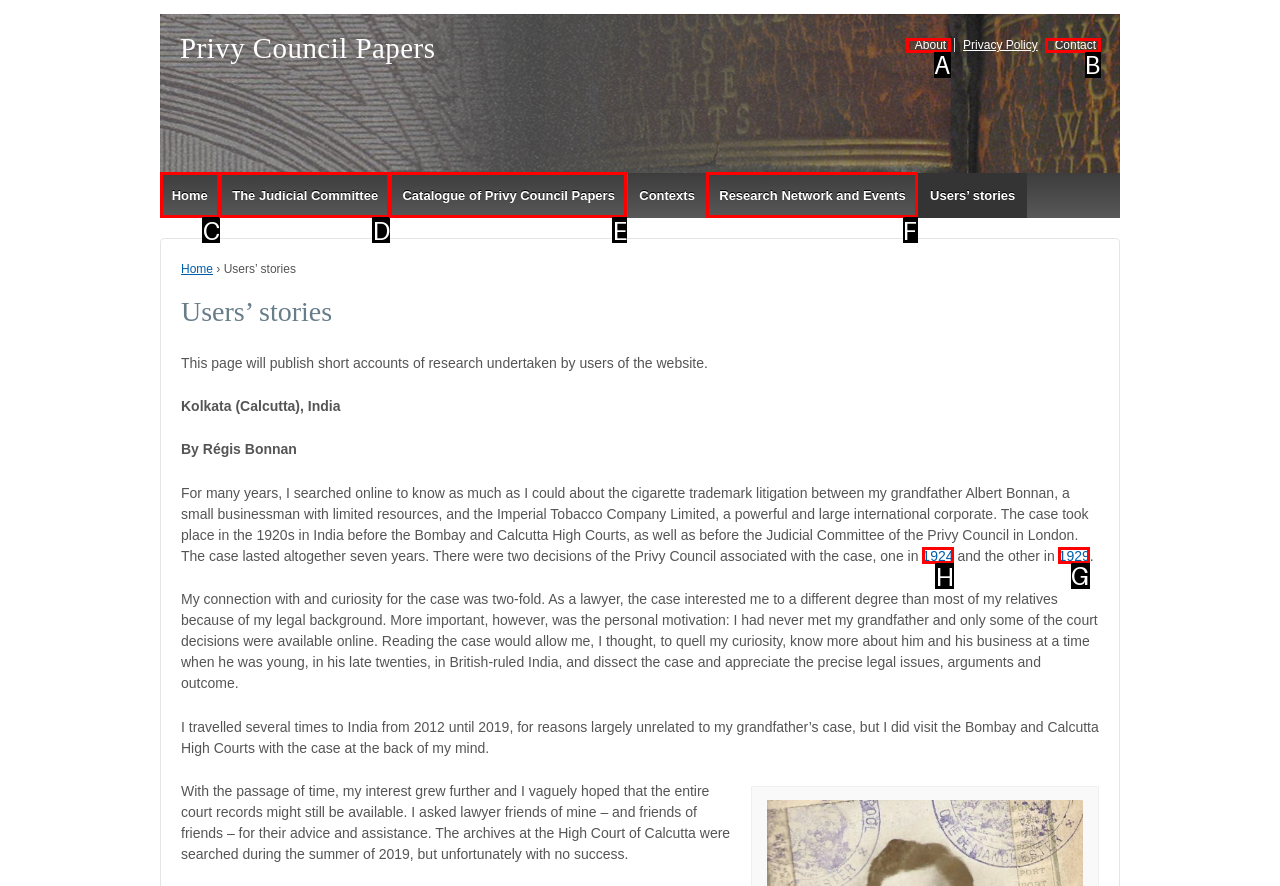Indicate the HTML element that should be clicked to perform the task: view 1929 decision Reply with the letter corresponding to the chosen option.

G